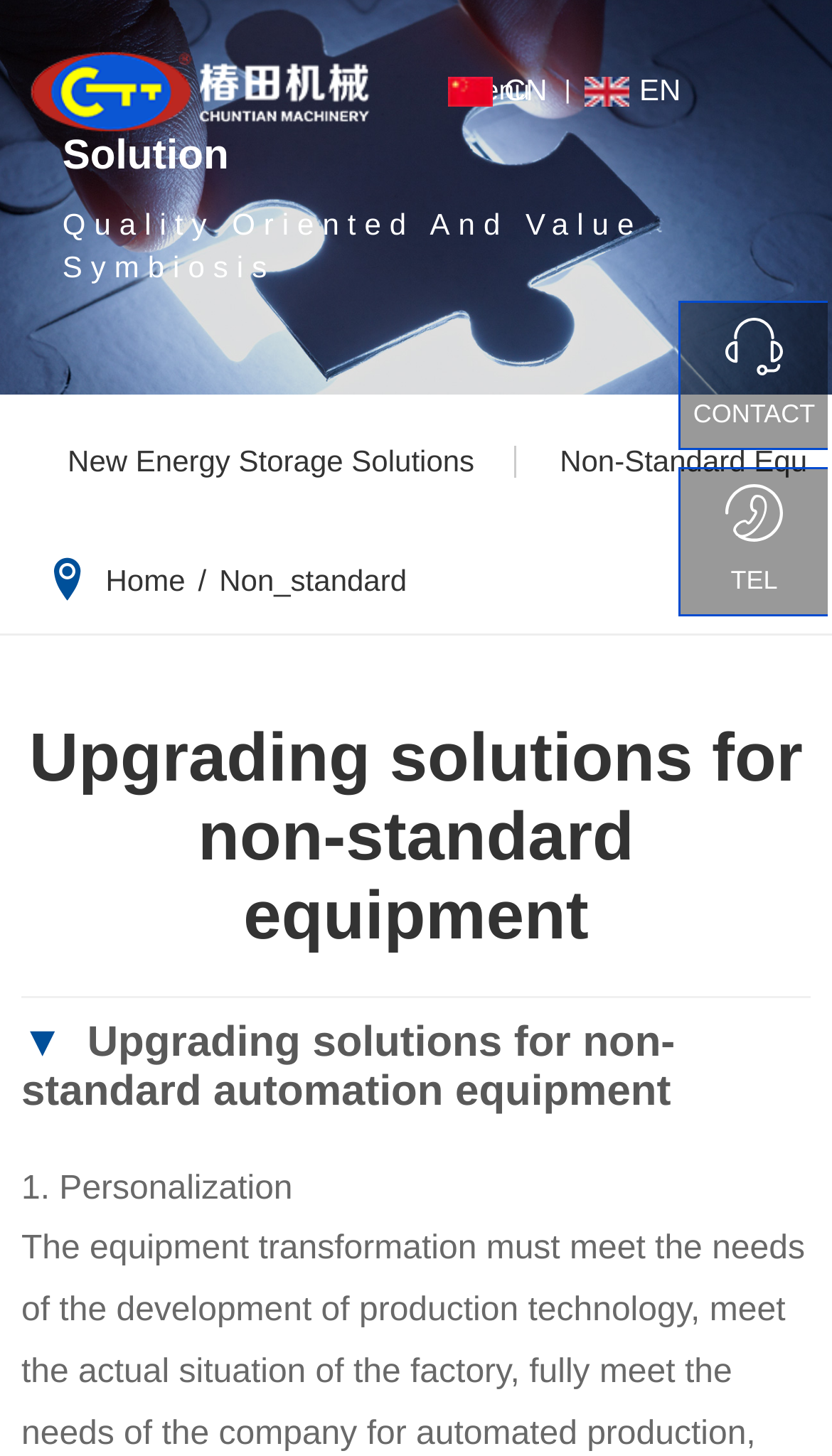Refer to the image and provide an in-depth answer to the question:
What is the main category of products?

I found the main category of products by looking at the navigation menu on the left side of the webpage, where 'AUTOMOTIVE SECTOR' is listed as one of the main categories, along with other categories like 'LIFE SCIENCES', 'NEW ENERGY', and 'INTELLIGENT INDUSTRY'.